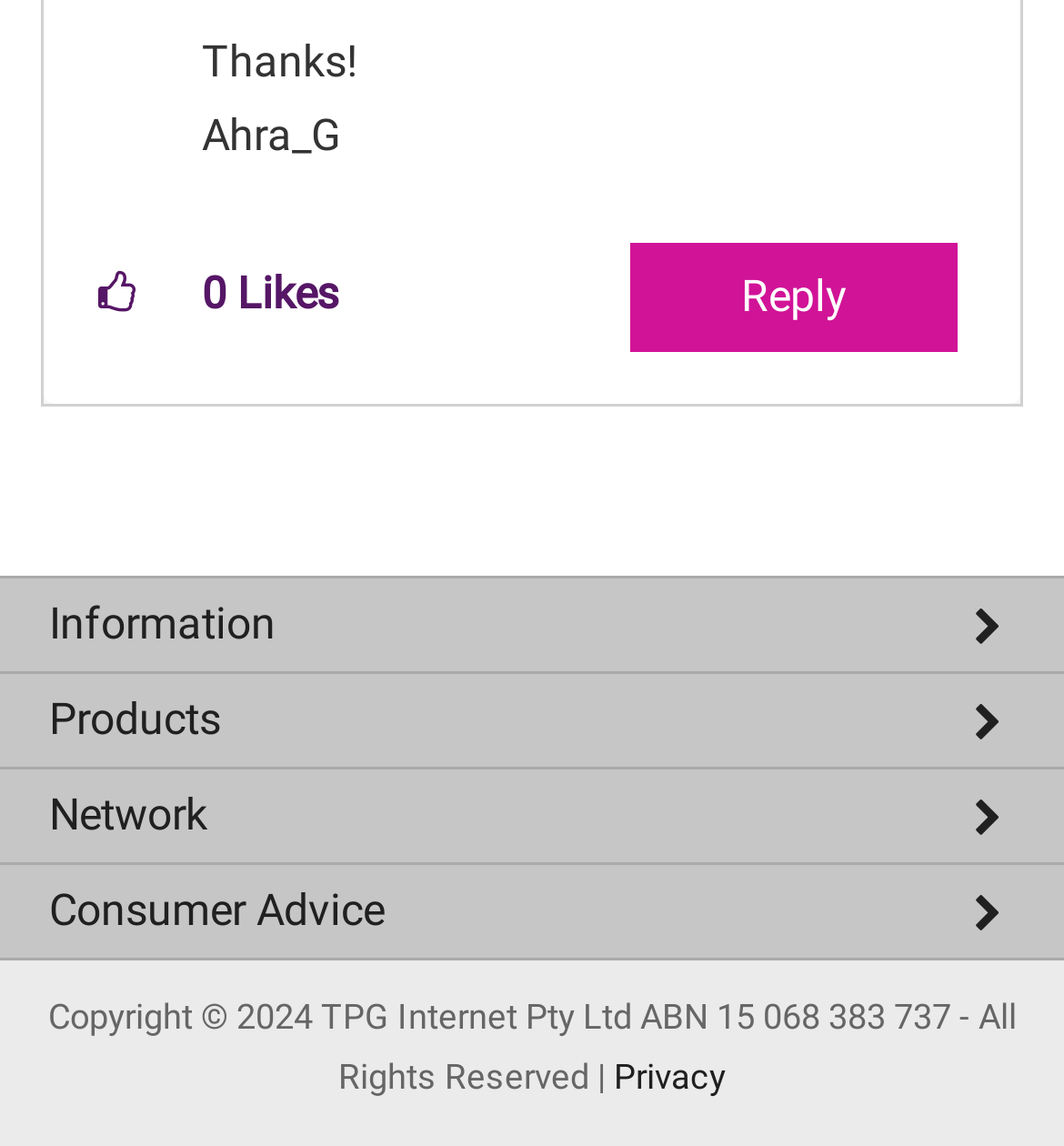What is the username of the post author?
Look at the image and answer with only one word or phrase.

Ahra_G